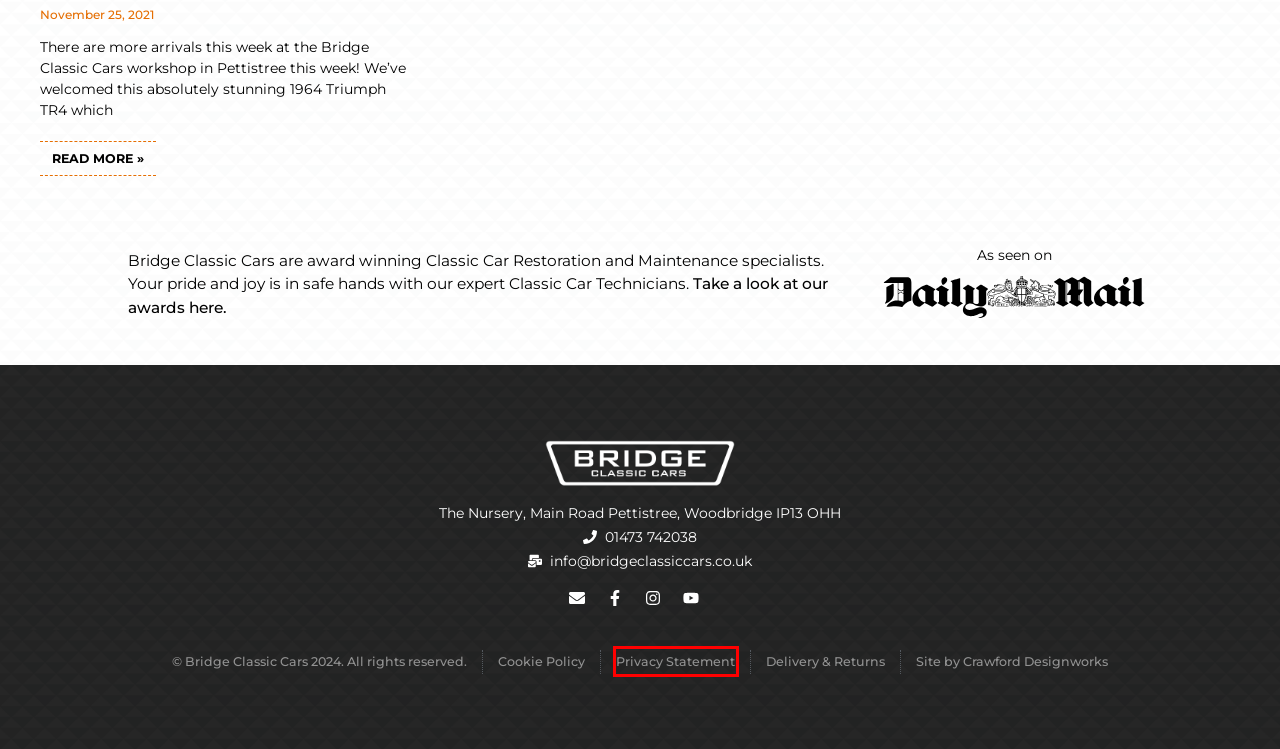You are given a screenshot of a webpage with a red bounding box around an element. Choose the most fitting webpage description for the page that appears after clicking the element within the red bounding box. Here are the candidates:
A. Cookie Policy - Bridge Classic Cars
B. Privacy Statement - Bridge Classic Cars
C. Awards : - Bridge Classic Cars
D. Latest Classic Cars related events from Bridge Classic Cars
E. Professional Graphic Design & Website Design, Yorkshire
F. Delivery and Returns - Bridge Classic Cars
G. Restoration and maintenance of vintage and classic vehicles in Based in Ipswich, Suffolk.
H. Classic and Vintage vehicle restoration and repairs in Ipswich, Suffolk

B